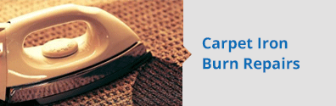Is the business offering a cleaning service?
Respond with a short answer, either a single word or a phrase, based on the image.

No